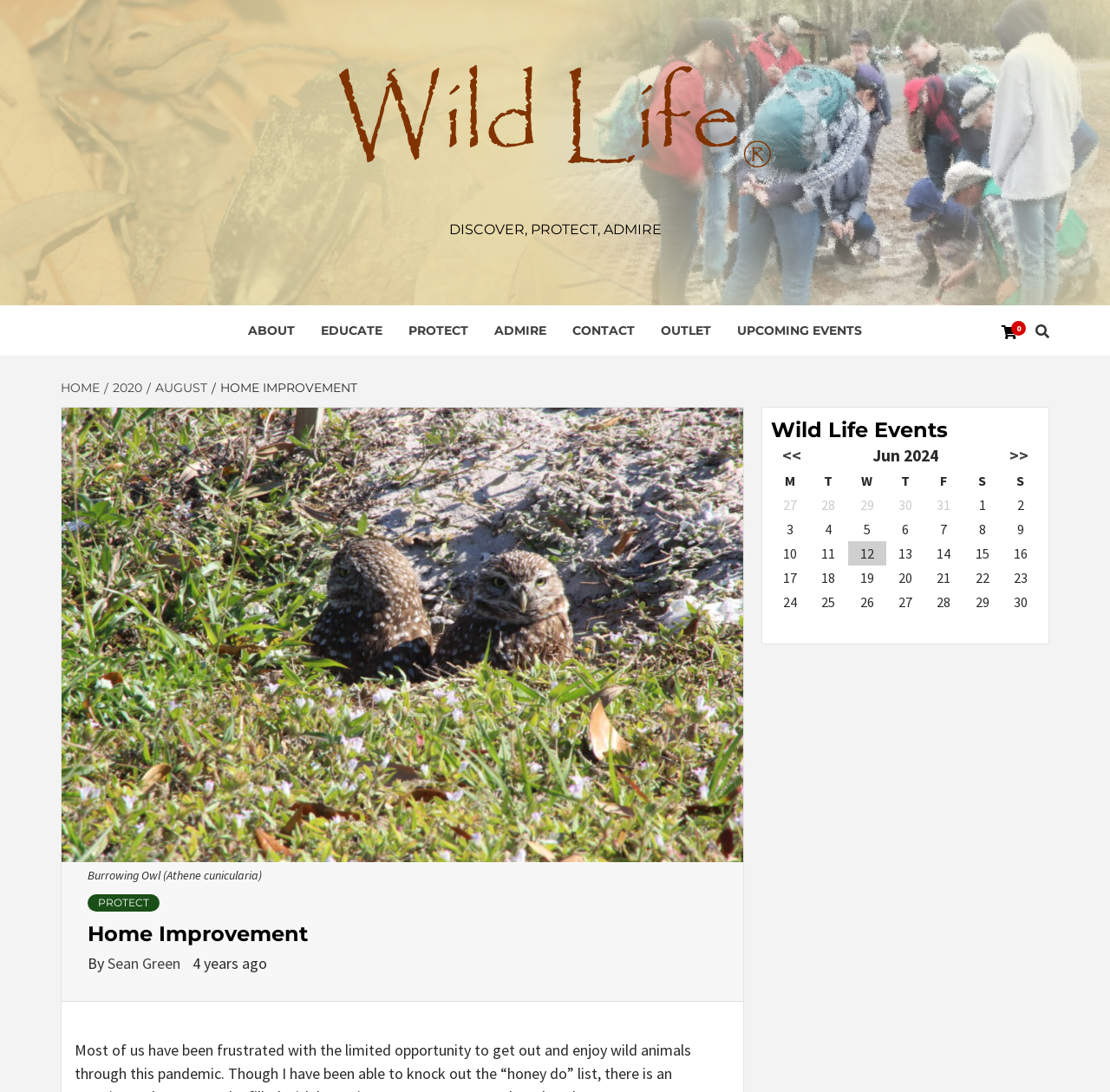Locate the coordinates of the bounding box for the clickable region that fulfills this instruction: "Click the PROTECT link".

[0.356, 0.279, 0.434, 0.326]